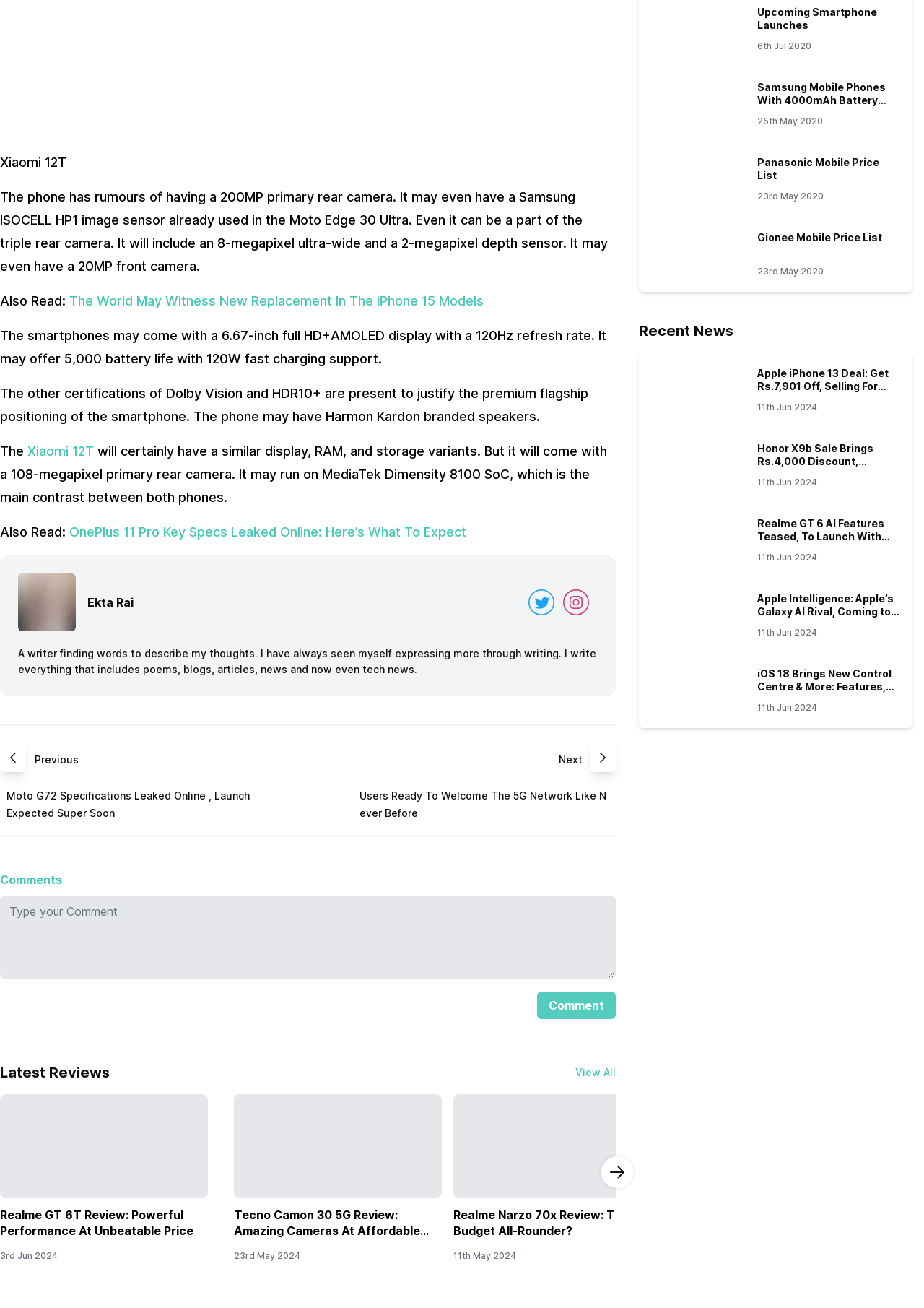Please locate the bounding box coordinates for the element that should be clicked to achieve the following instruction: "Comment on the article". Ensure the coordinates are given as four float numbers between 0 and 1, i.e., [left, top, right, bottom].

[0.581, 0.758, 0.666, 0.779]